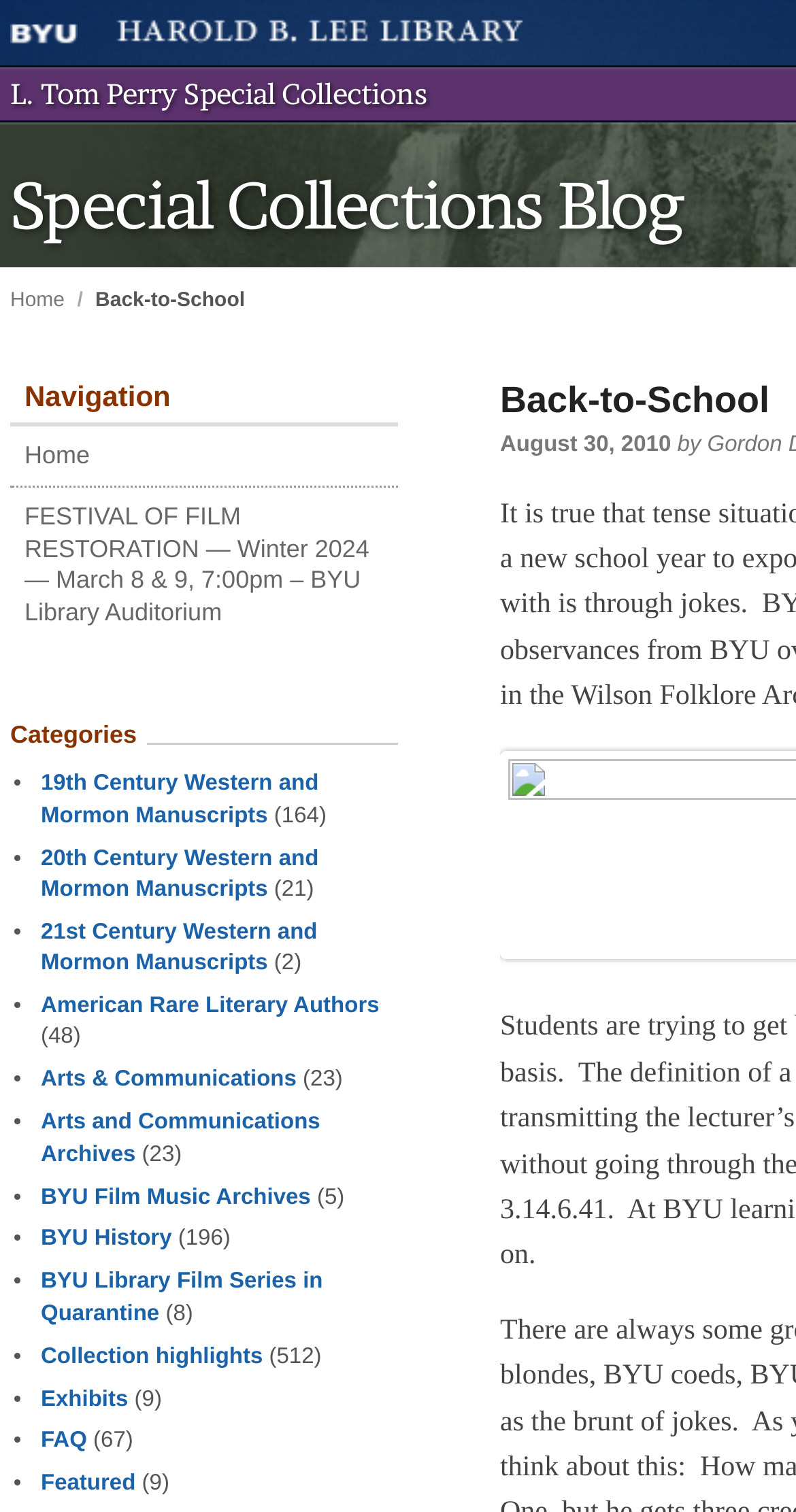Please determine the bounding box coordinates for the element that should be clicked to follow these instructions: "View the 'FESTIVAL OF FILM RESTORATION' event".

[0.013, 0.323, 0.5, 0.426]